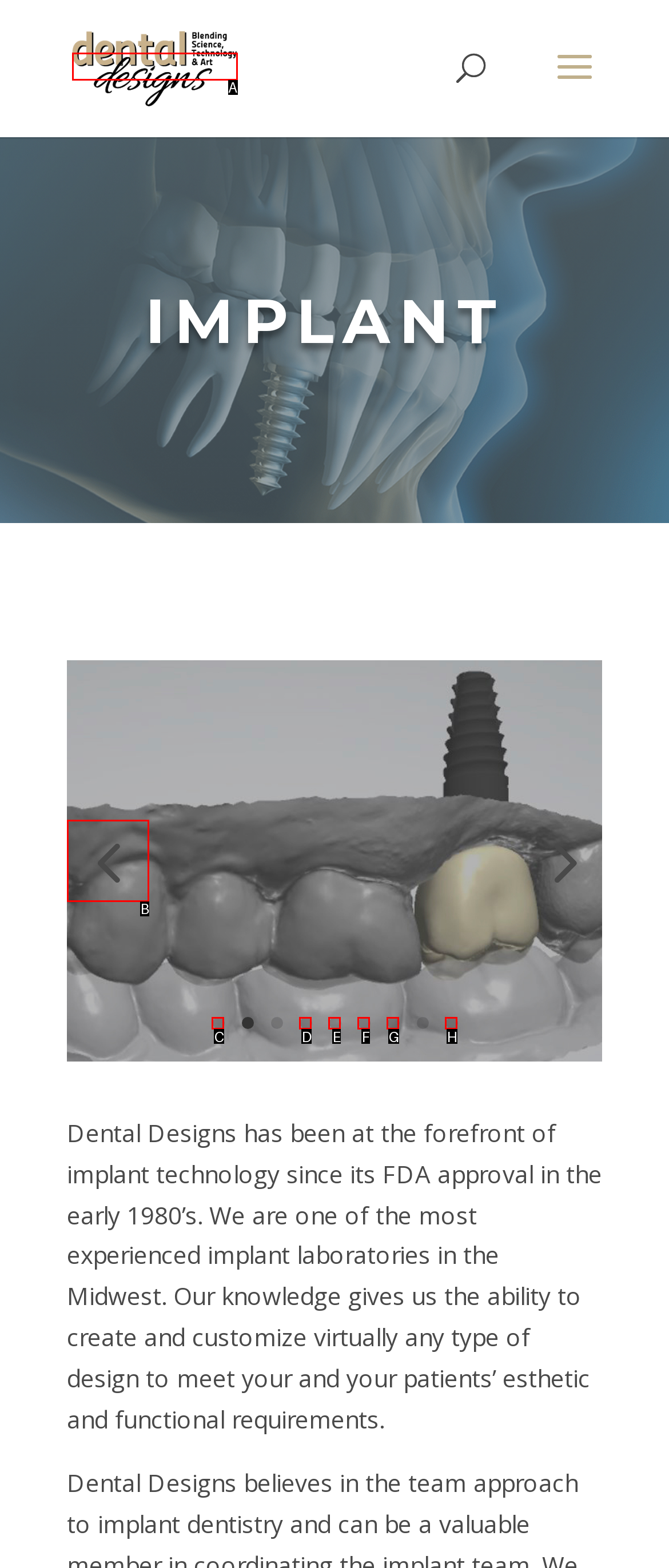Tell me which one HTML element I should click to complete the following task: click on the number 4 link Answer with the option's letter from the given choices directly.

B